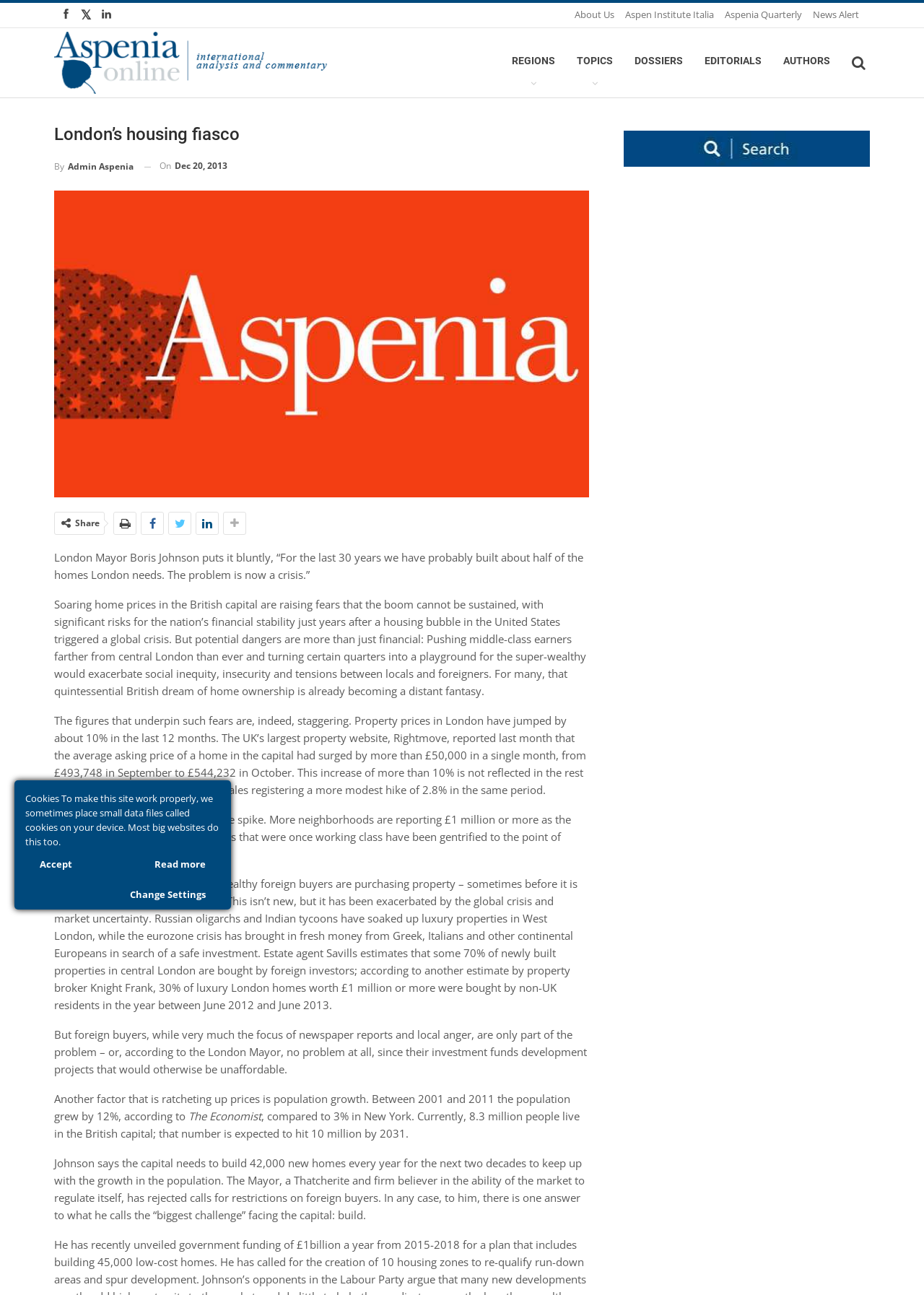Offer a comprehensive description of the webpage’s content and structure.

The webpage is about London's housing crisis, with a focus on the rapid increase in home prices and the impact on the city's residents. At the top of the page, there are several links to other sections of the website, including "About Us", "Aspen Institute Italia", and "News Alert". Below these links, there is a prominent heading that reads "London's housing fiasco" followed by a subheading with the author's name and the date of publication.

The main content of the page is a lengthy article that discusses the housing crisis in London, citing statistics and quotes from London Mayor Boris Johnson. The article is divided into several paragraphs, each discussing a different aspect of the crisis, such as the rapid increase in property prices, the impact of foreign buyers, and the need for more housing development.

To the right of the main content, there is a sidebar with several links, including "REGIONS", "TOPICS", and "DOSSIERS". Below the sidebar, there is a section with social media links and a "Share" button.

At the bottom of the page, there is a notice about cookies, with options to accept, read more, or change settings.

Overall, the webpage is a news article about a specific topic, with a clear structure and easy-to-read layout.